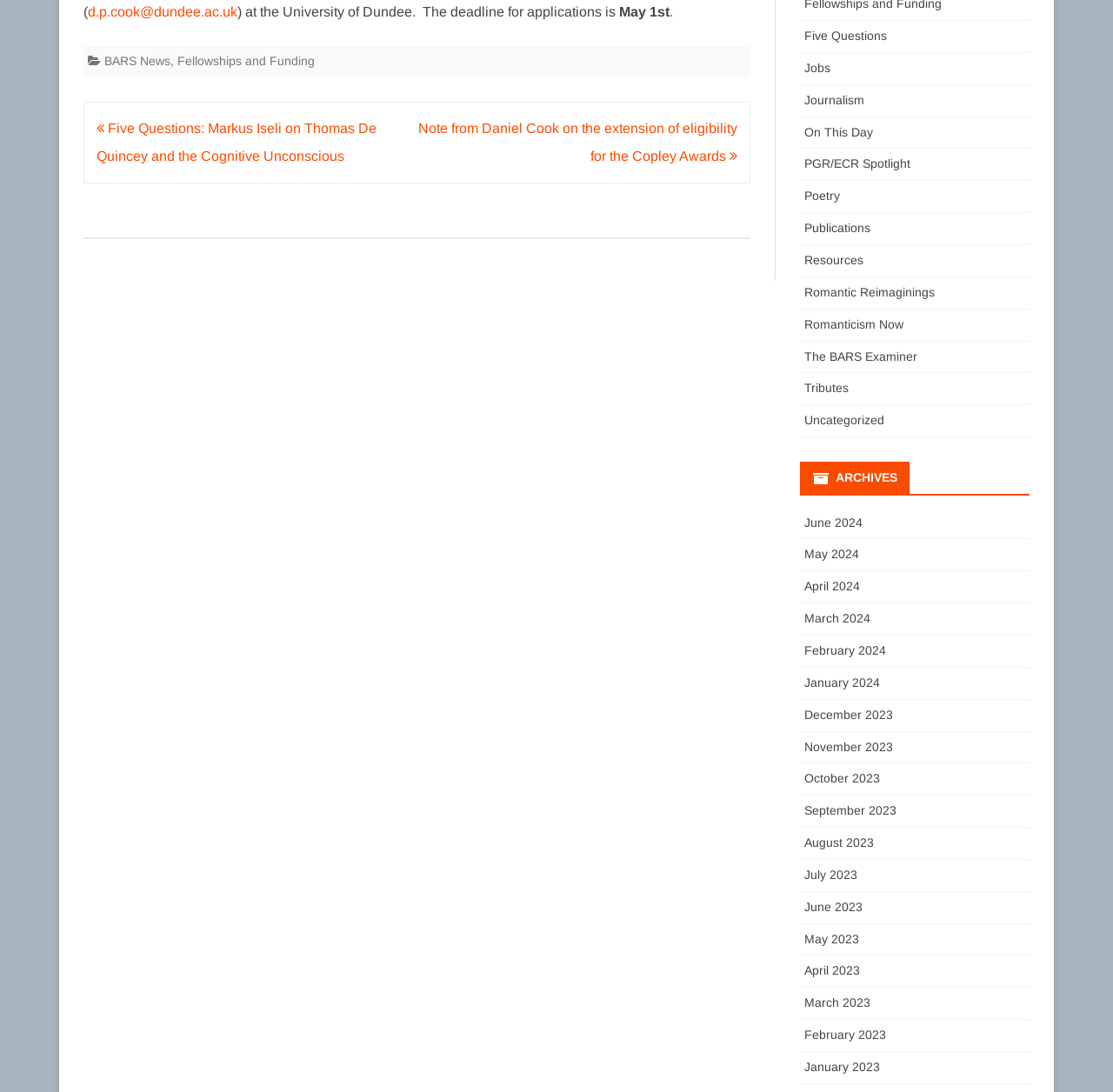What is the category of the post 'Five Questions: Markus Iseli on Thomas De Quincey and the Cognitive Unconscious'?
Examine the screenshot and reply with a single word or phrase.

Romanticism Now